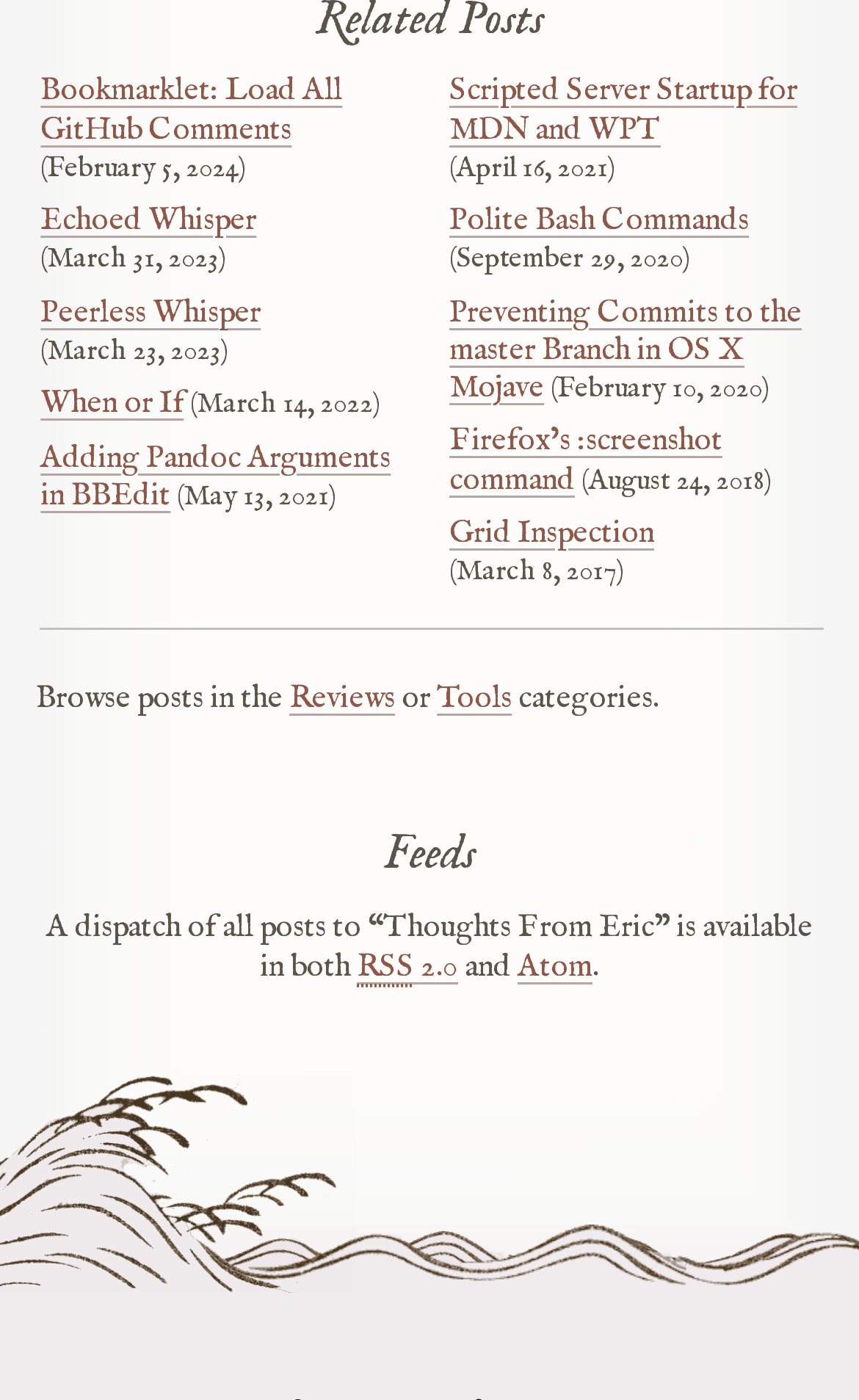Please specify the bounding box coordinates of the area that should be clicked to accomplish the following instruction: "View 'Echoed Whisper'". The coordinates should consist of four float numbers between 0 and 1, i.e., [left, top, right, bottom].

[0.047, 0.143, 0.299, 0.172]